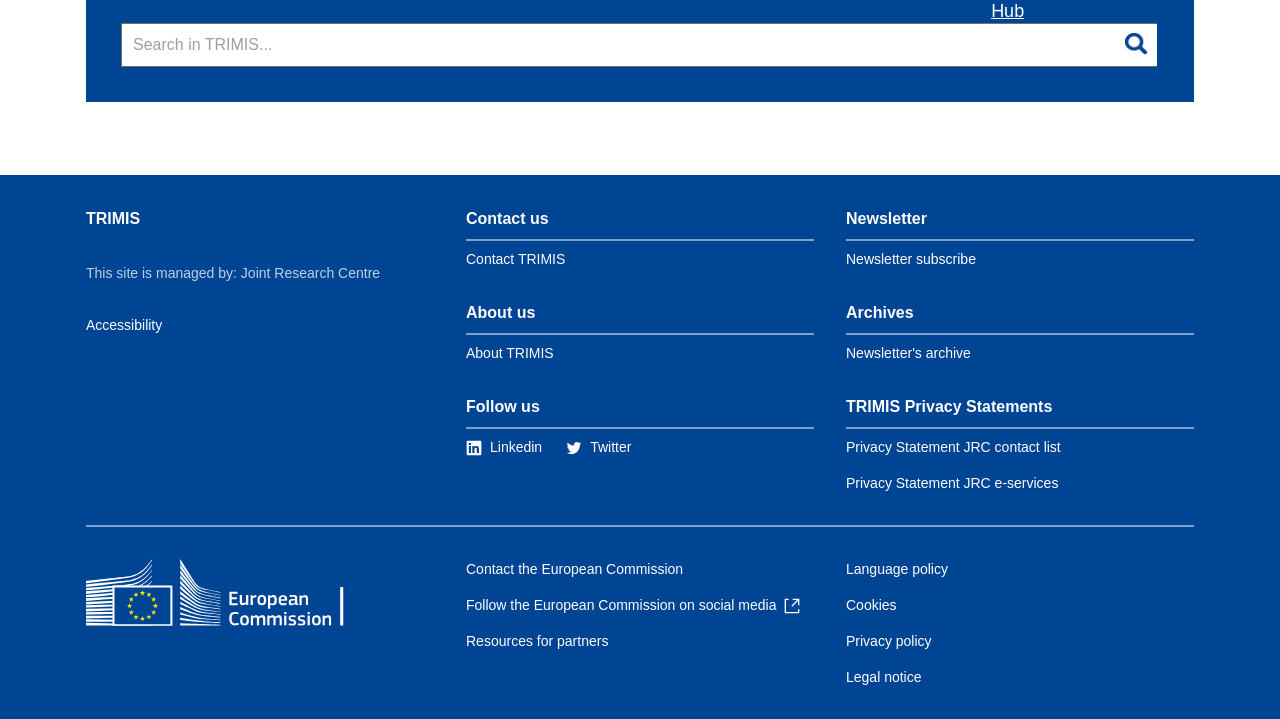Provide a one-word or one-phrase answer to the question:
What is the purpose of the search shortcut?

Explore TRIMIS databases